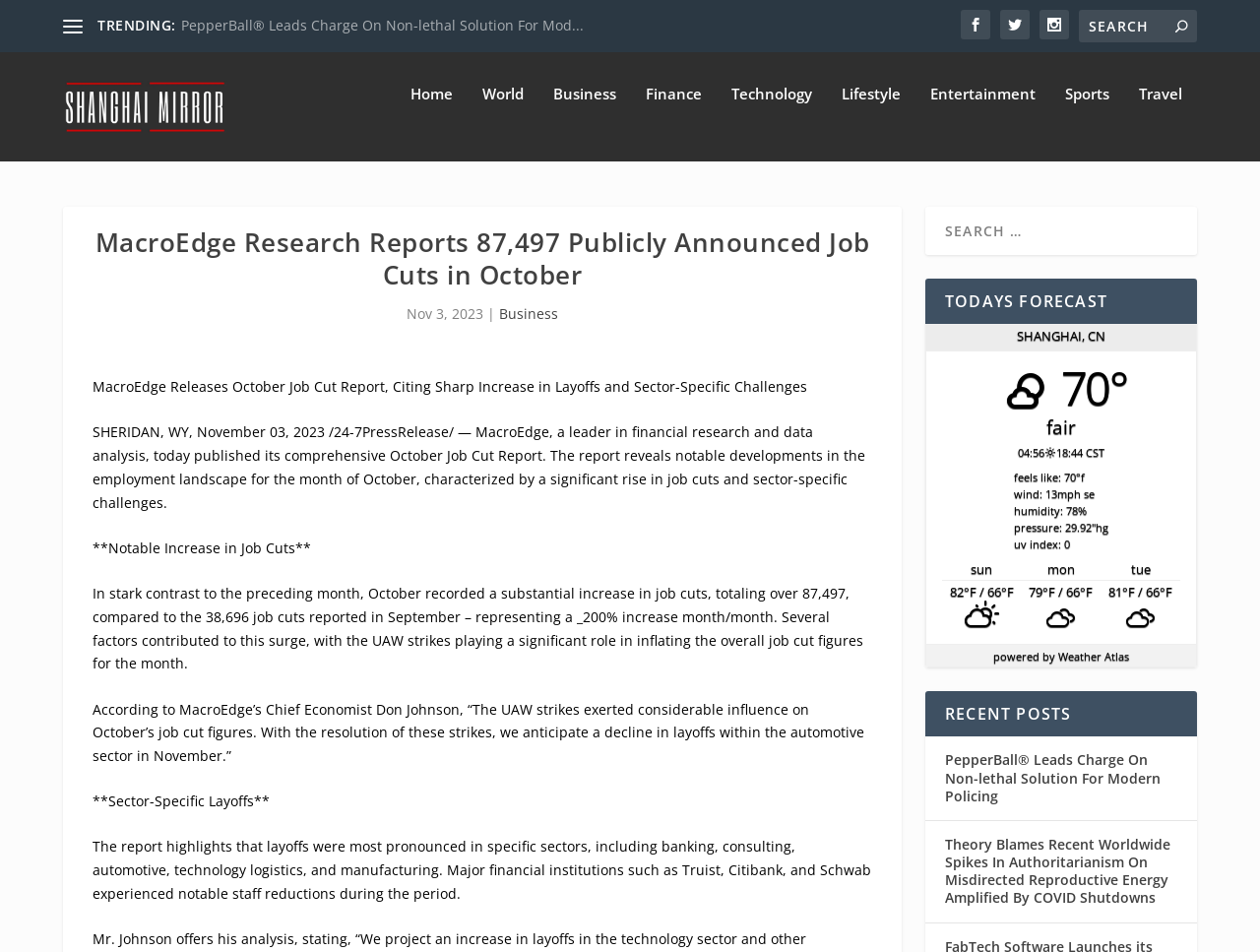Refer to the image and provide an in-depth answer to the question:
What is the current weather condition in Shanghai?

I found the answer by looking at the weather forecast section of the webpage, which is located at the bottom of the webpage. The section shows the current weather condition in Shanghai as 'Partly Cloudy'.